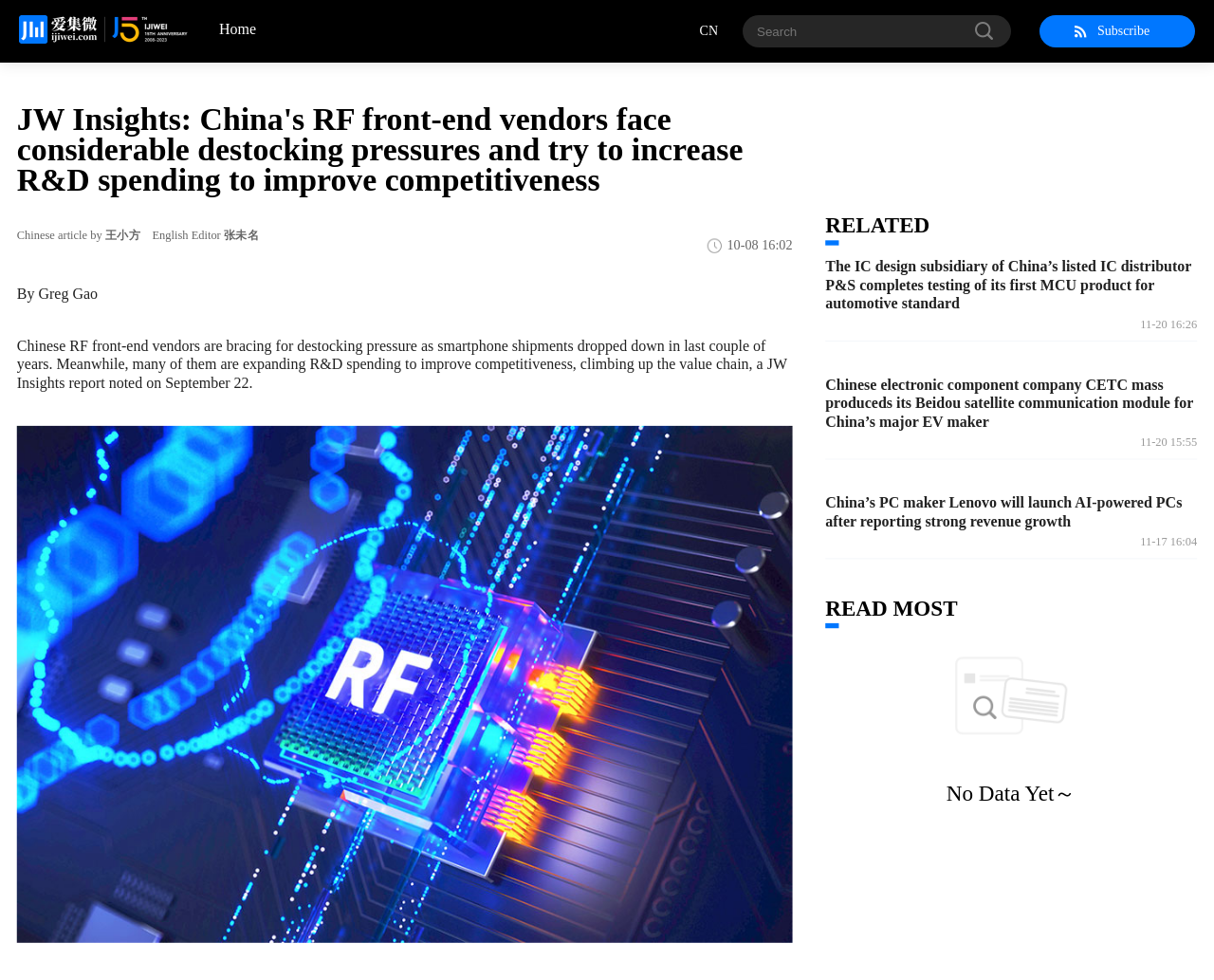Give a concise answer of one word or phrase to the question: 
What is the author of the Chinese article?

王小方